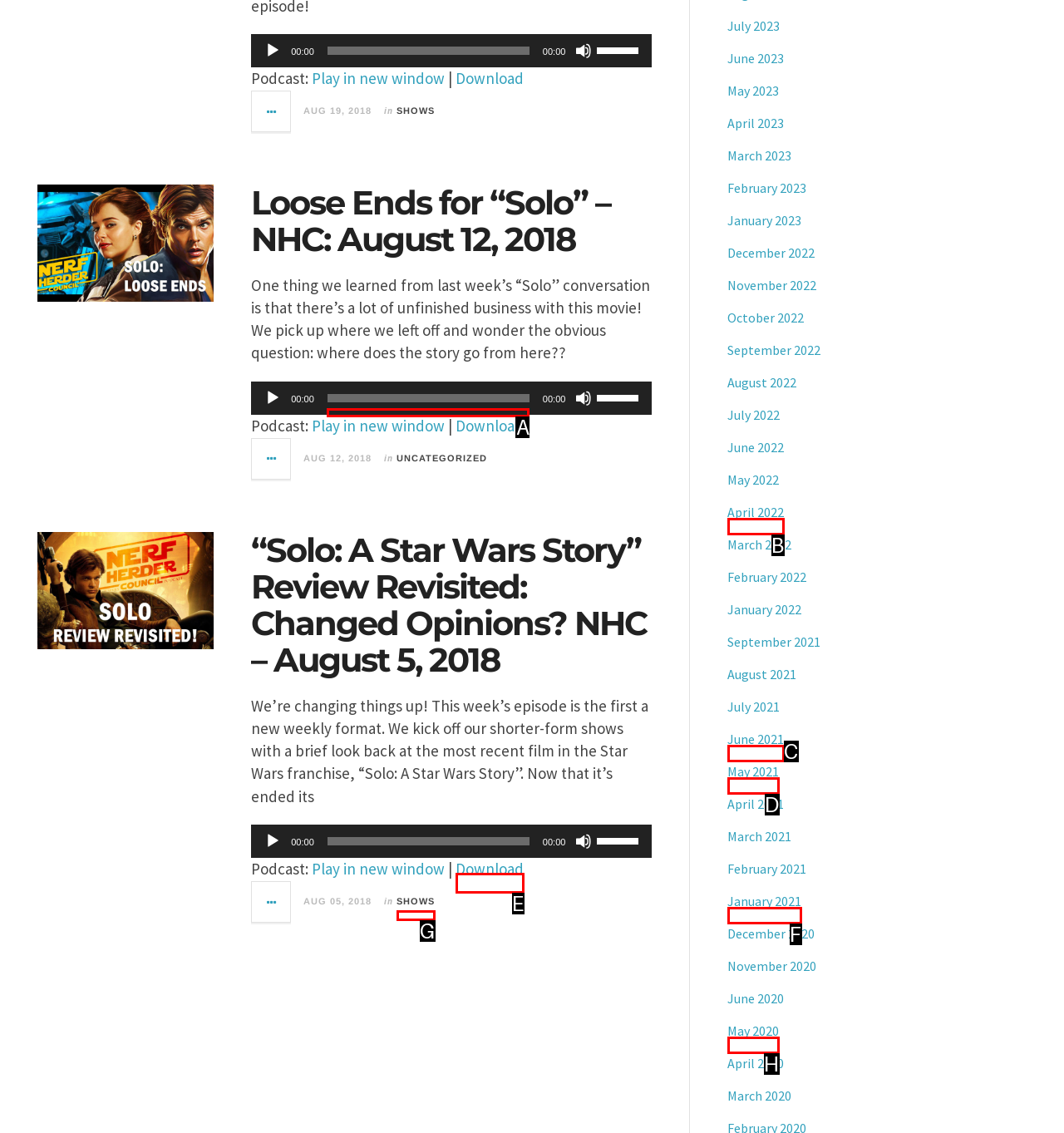Choose the letter that best represents the description: 00:00. Provide the letter as your response.

A